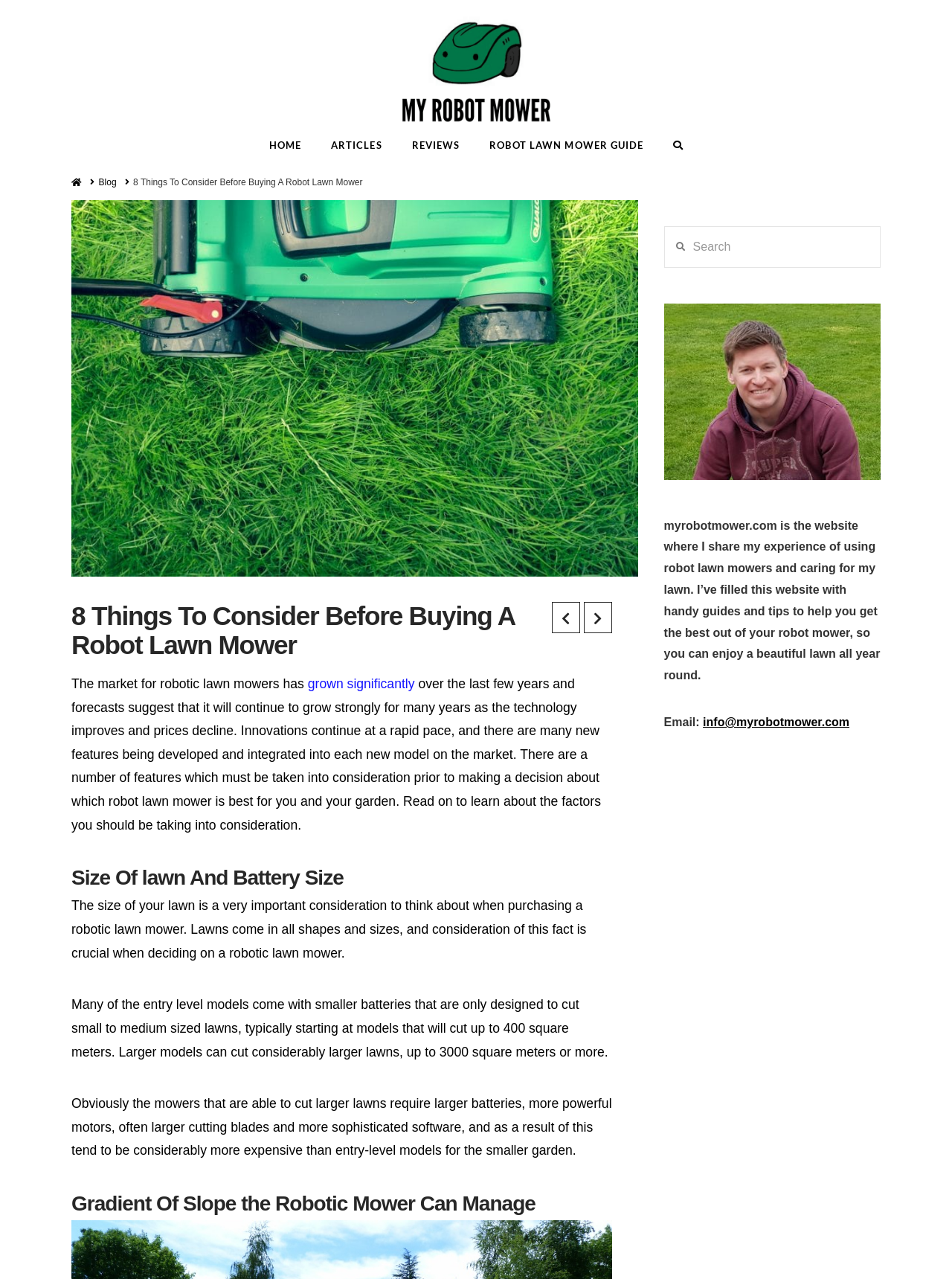Please determine the headline of the webpage and provide its content.

8 Things To Consider Before Buying A Robot Lawn Mower